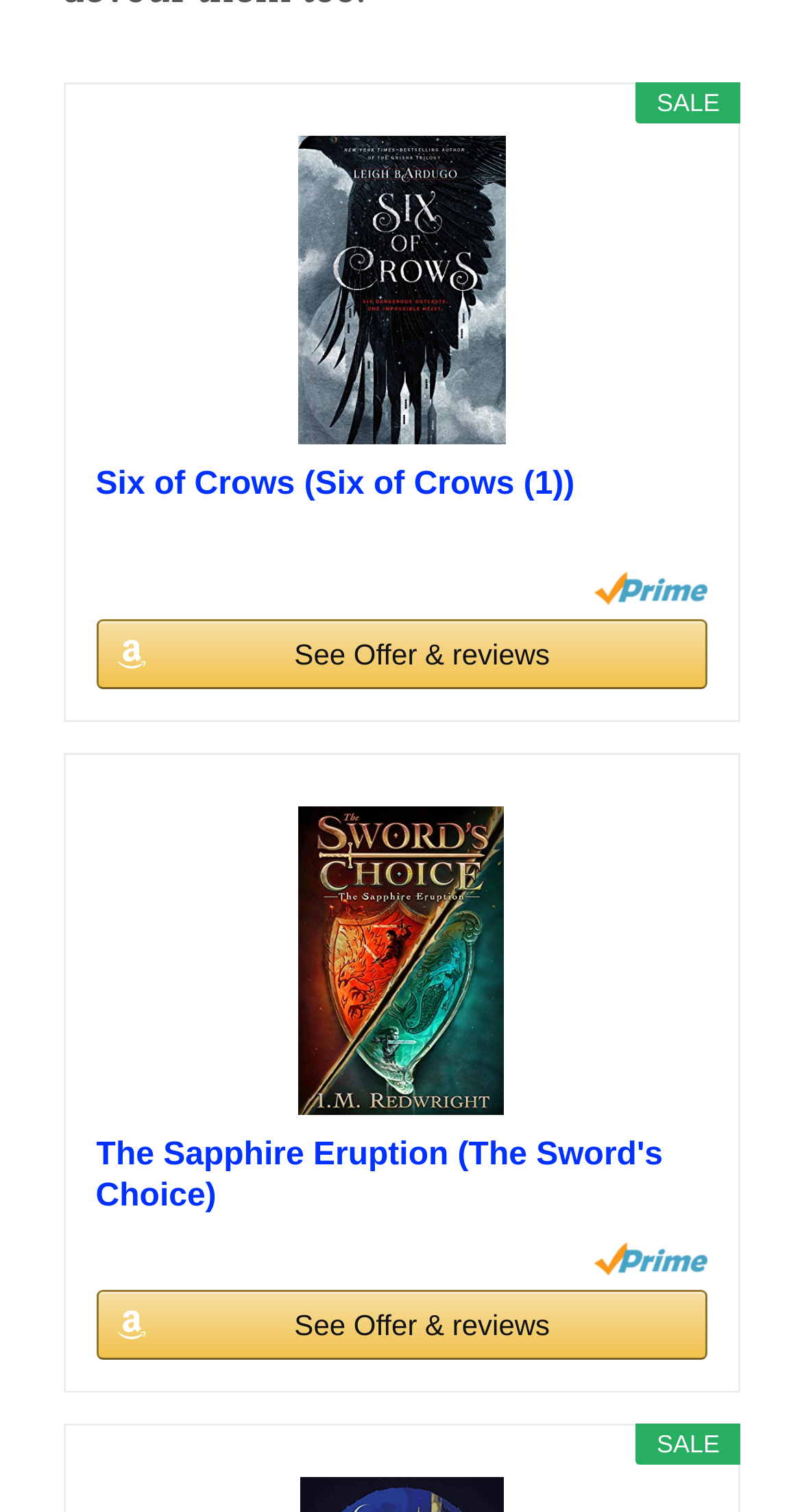Please find the bounding box for the UI element described by: "See Offer & reviews".

[0.119, 0.409, 0.882, 0.455]